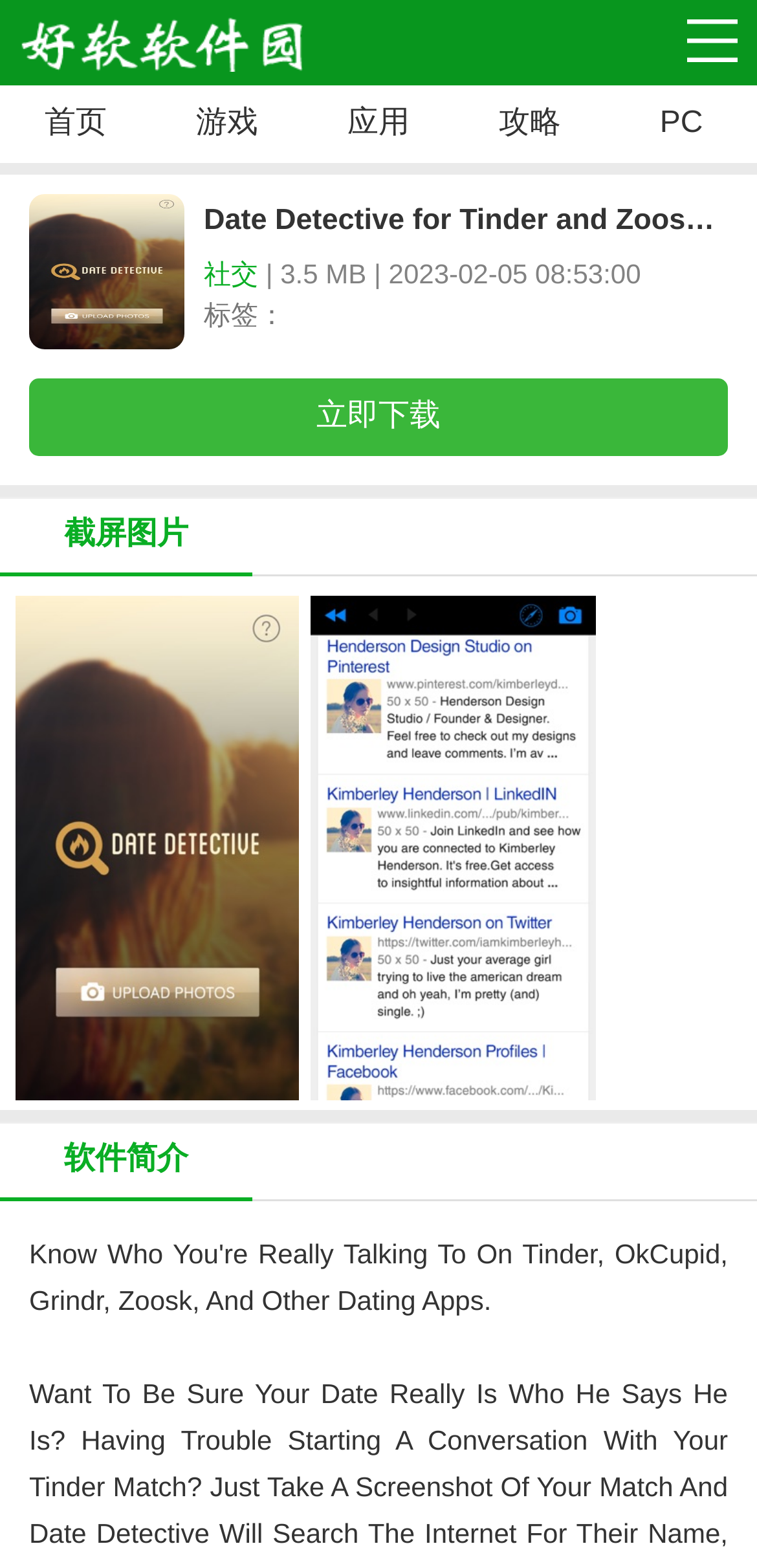What is the name of the app being described?
Use the image to give a comprehensive and detailed response to the question.

I found the answer by looking at the heading element that says 'Date Detective for Tinder and Zoosk 1.1.3 ios官方版', which is likely the name of the app.